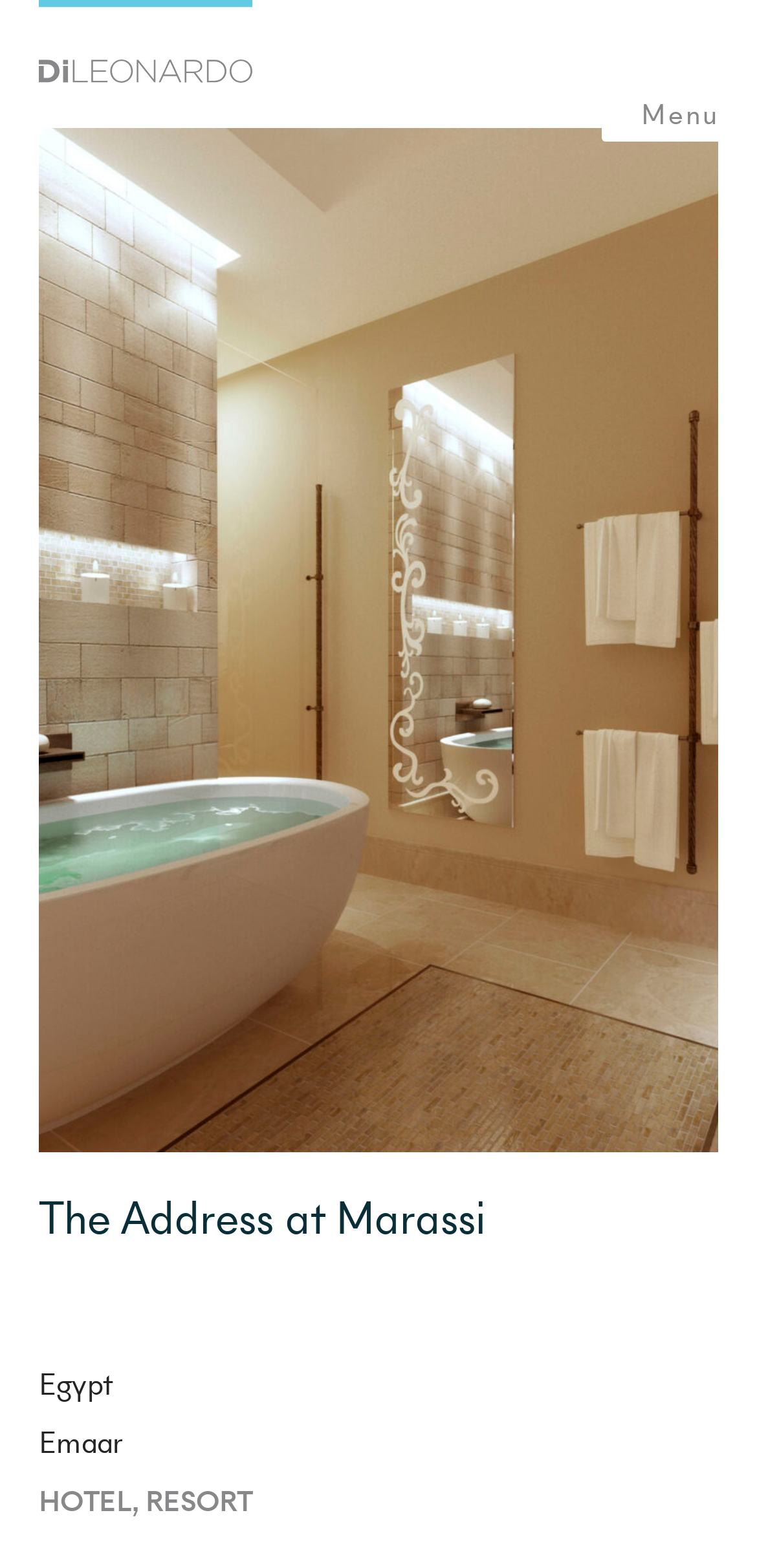Calculate the bounding box coordinates for the UI element based on the following description: ".st0{fill:#BBBBBB;} .st1{fill:none;} .st2{fill:#62CAE3;}". Ensure the coordinates are four float numbers between 0 and 1, i.e., [left, top, right, bottom].

[0.051, 0.0, 0.333, 0.06]